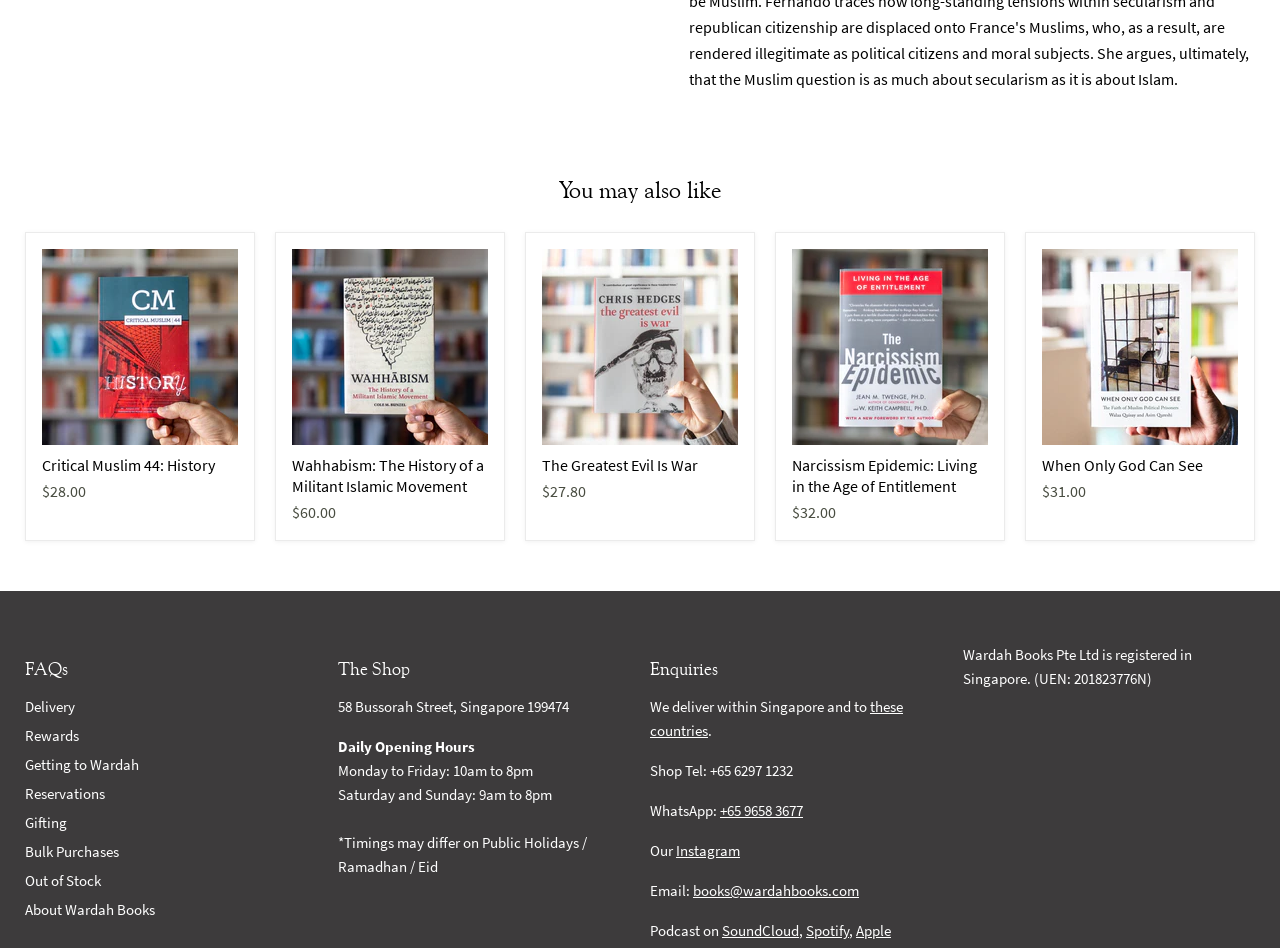Determine the bounding box for the UI element described here: "When Only God Can See".

[0.814, 0.48, 0.94, 0.501]